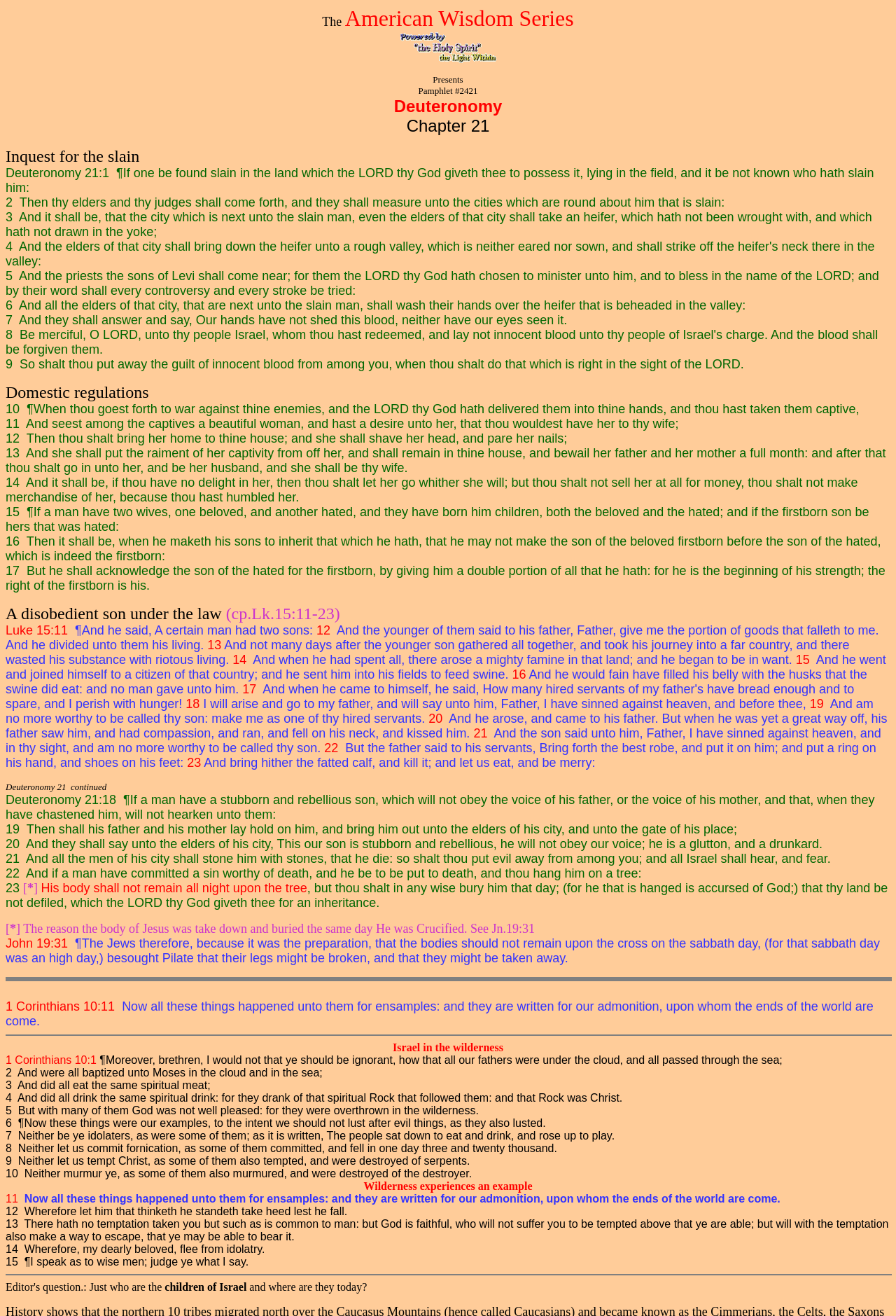Please analyze the image and give a detailed answer to the question:
What is the title of the American Wisdom Series?

The title of the American Wisdom Series can be found at the top of the webpage, where it says 'The American Wisdom Series Presents Pamphlet #2421'.